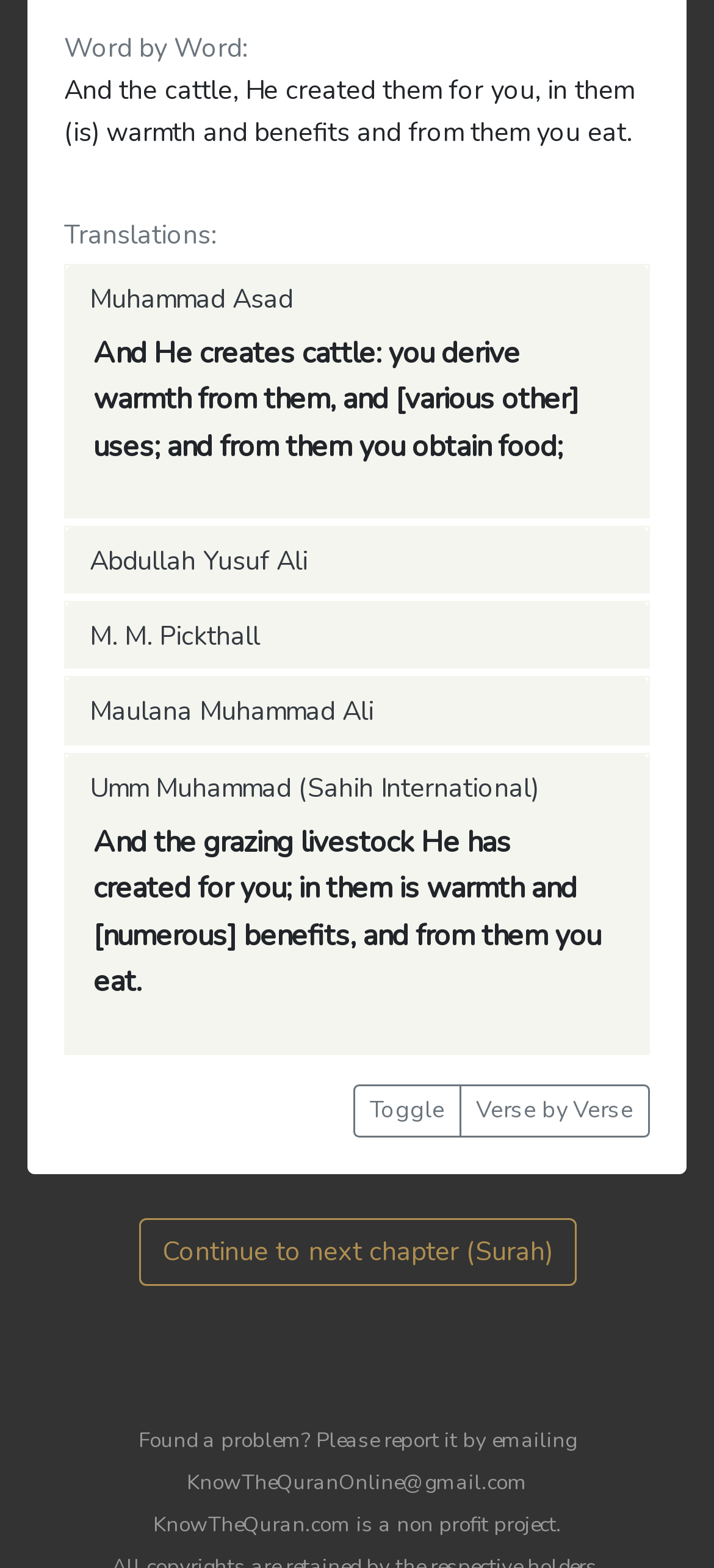What is the first translation of the verse?
Please look at the screenshot and answer using one word or phrase.

Muhammad Asad